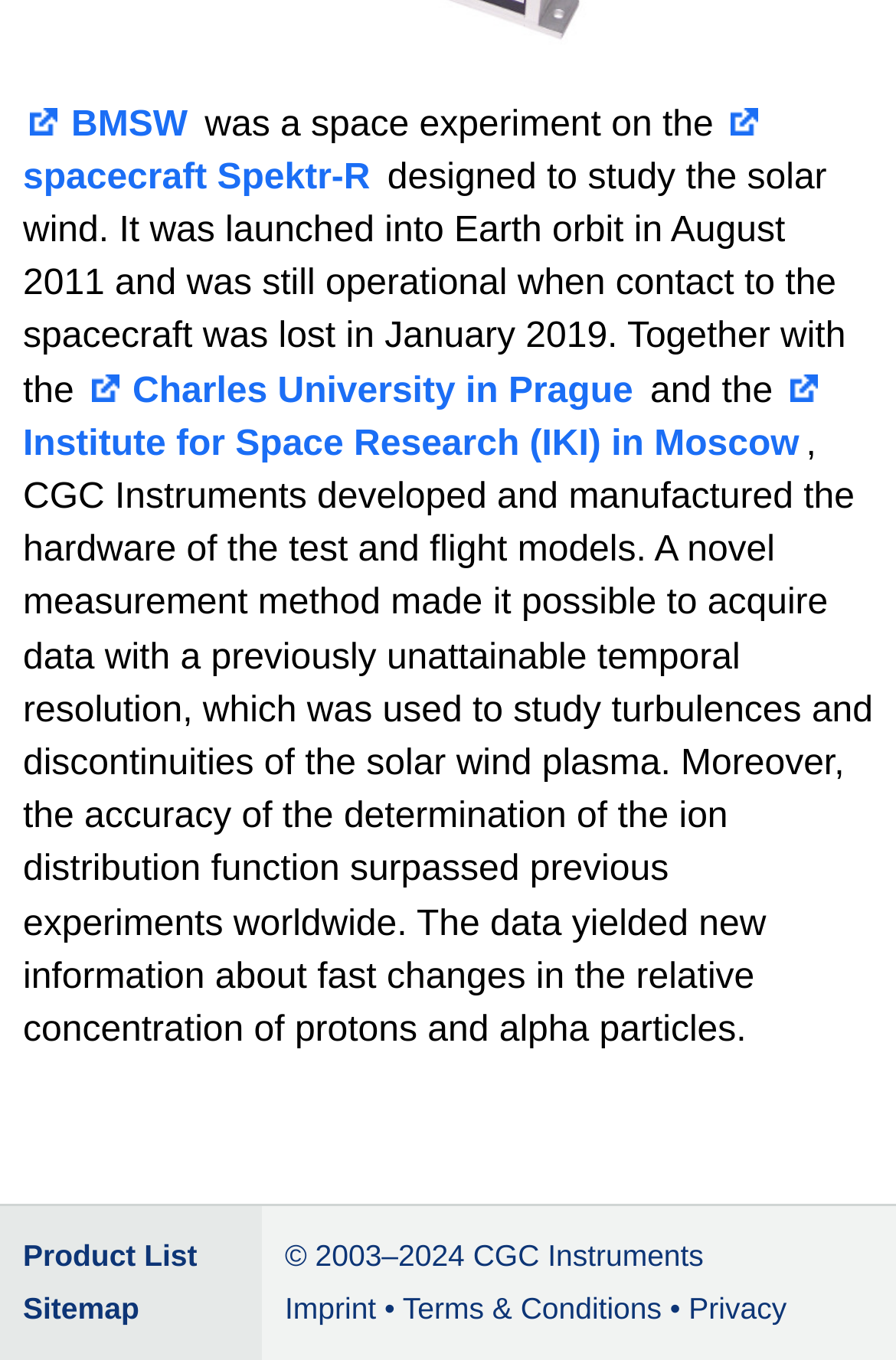Provide a brief response in the form of a single word or phrase:
What is the name of the university involved in the project?

Charles University in Prague